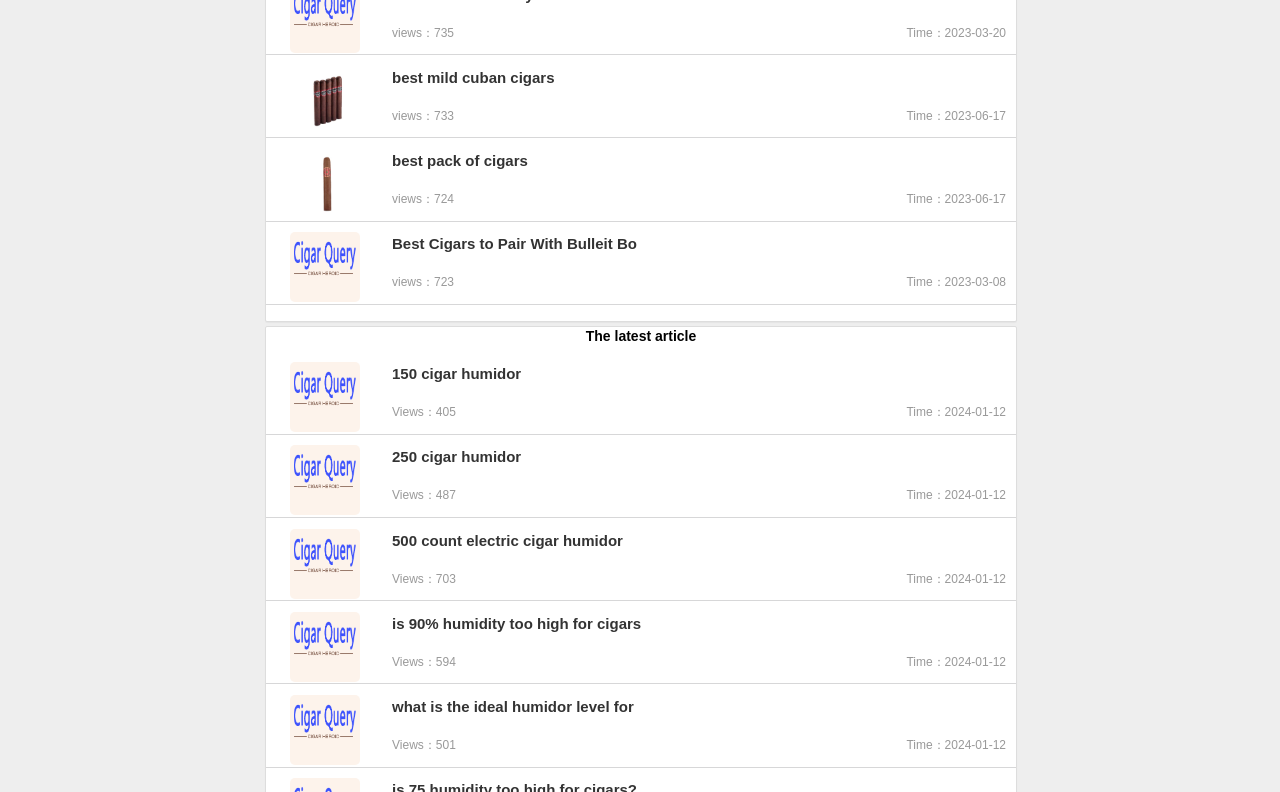Pinpoint the bounding box coordinates of the element to be clicked to execute the instruction: "Learn about pairing cigars with Bulleit Bourbon".

[0.227, 0.364, 0.281, 0.385]